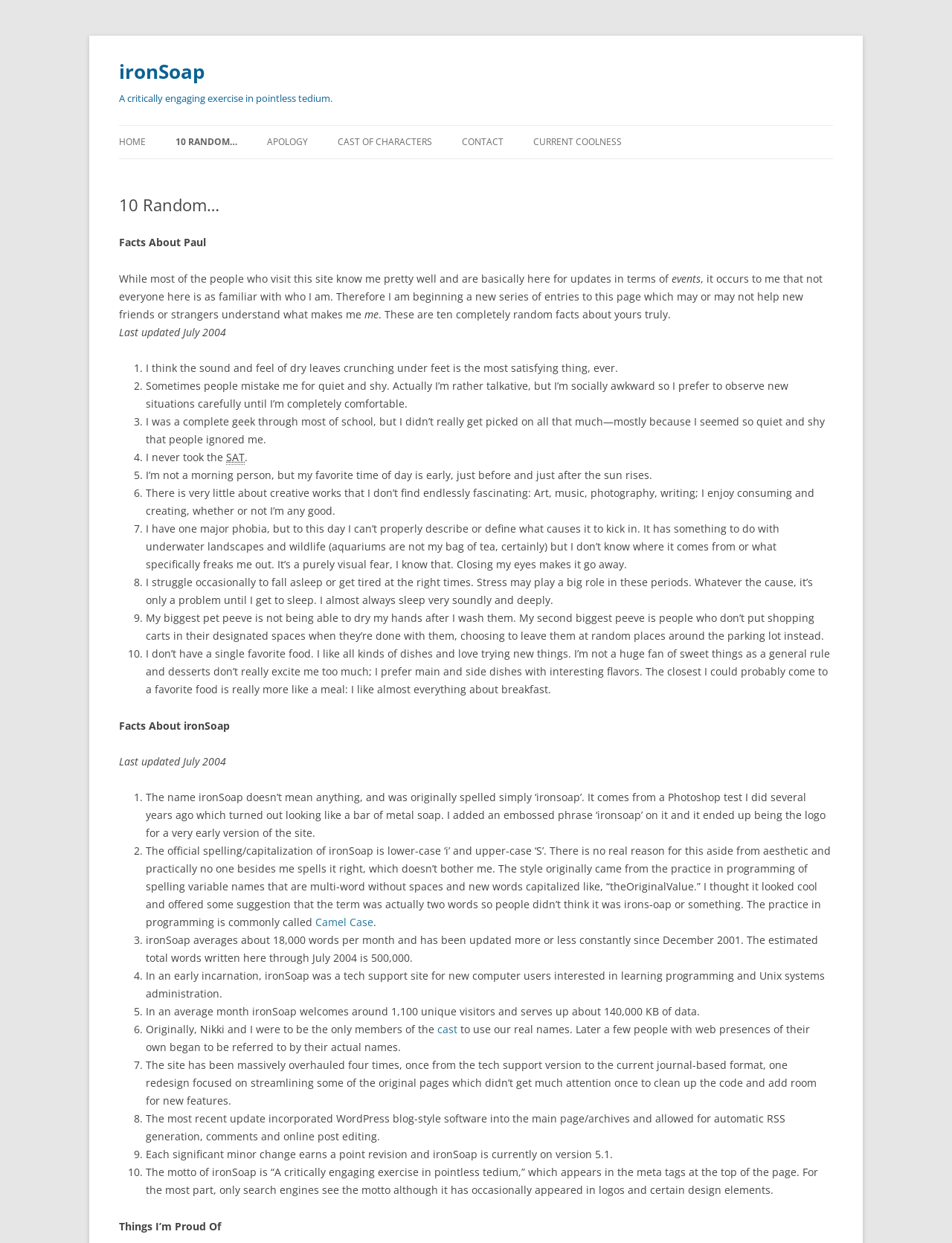Provide the bounding box coordinates of the HTML element described by the text: "cast". The coordinates should be in the format [left, top, right, bottom] with values between 0 and 1.

[0.459, 0.822, 0.48, 0.834]